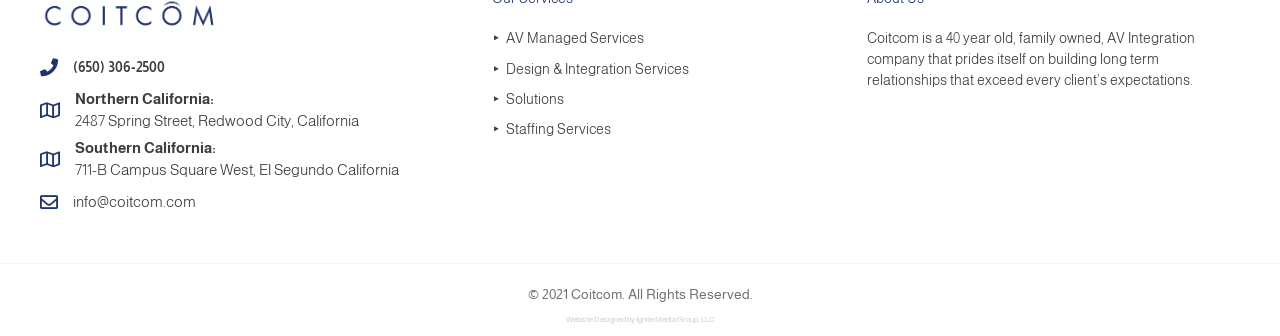Locate the bounding box coordinates of the area that needs to be clicked to fulfill the following instruction: "Visit the AV Managed Services page". The coordinates should be in the format of four float numbers between 0 and 1, namely [left, top, right, bottom].

[0.396, 0.09, 0.503, 0.138]